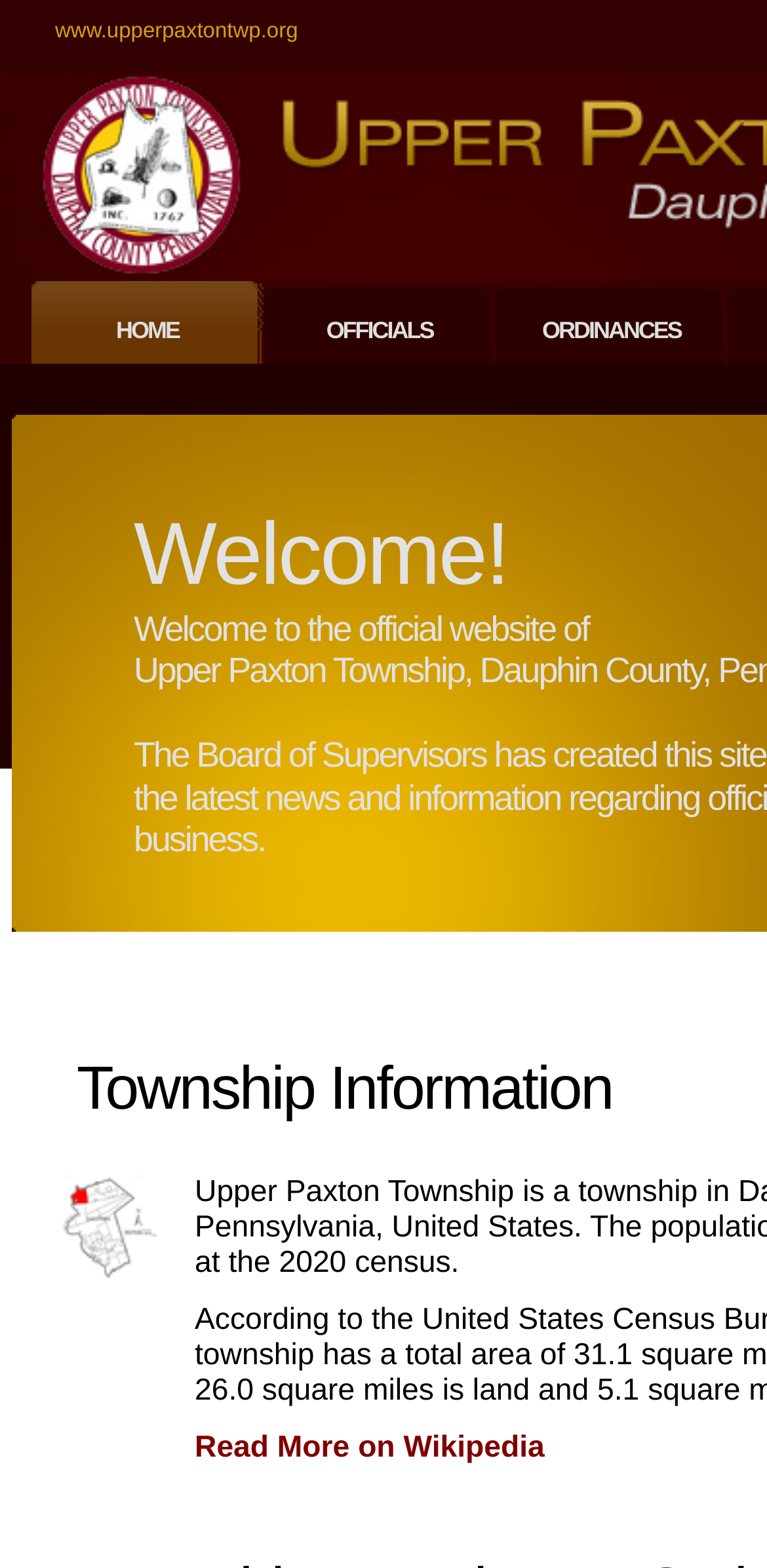What is the last link on the webpage?
Respond with a short answer, either a single word or a phrase, based on the image.

Read More on Wikipedia